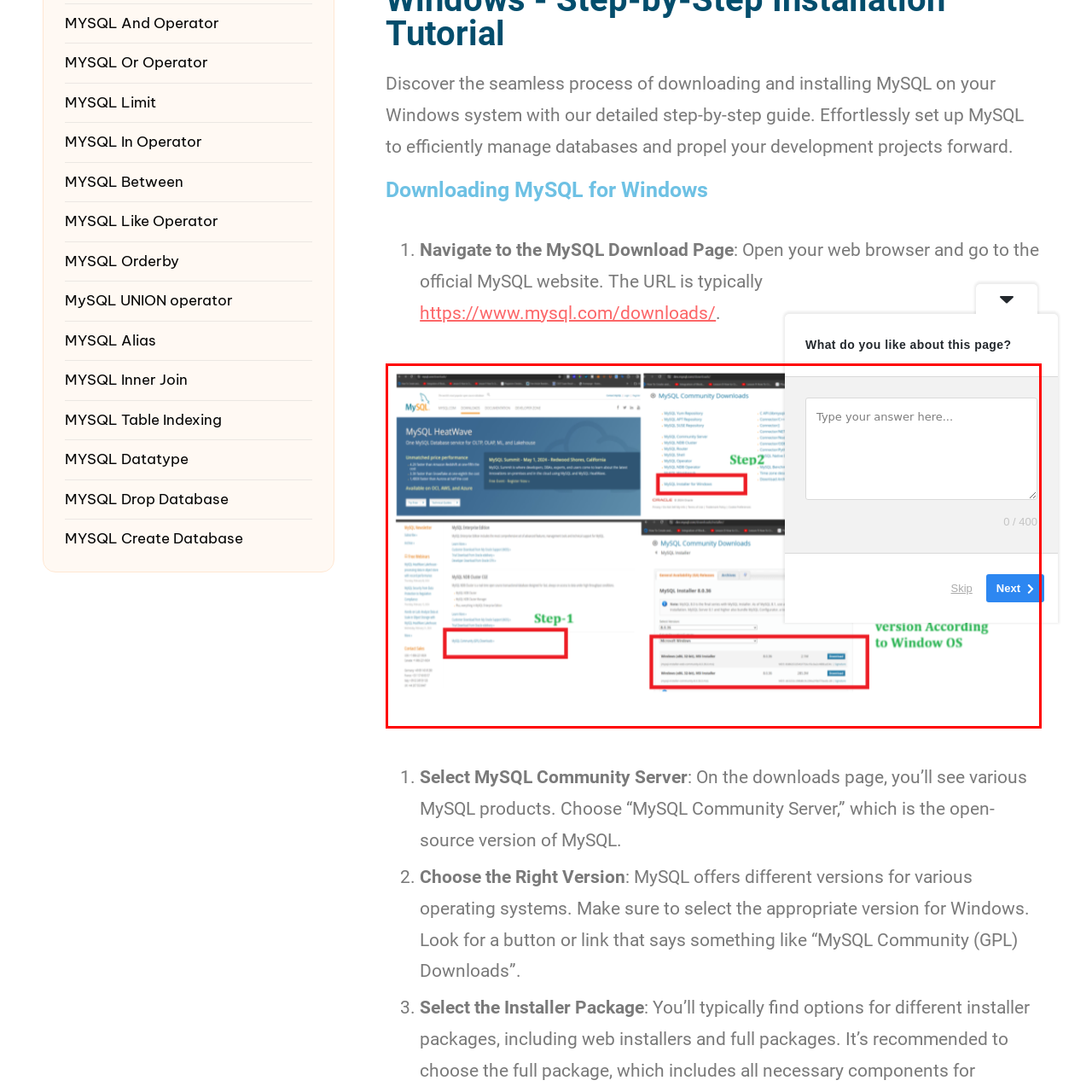Direct your attention to the part of the image marked by the red boundary and give a detailed response to the following question, drawing from the image: What determines the choice of installer package?

The choice of installer package is determined by the user's Windows operating system. The image shows various installer packages available for download, and users need to select the correct package based on their Windows operating system, ensuring compatibility and smooth installation.